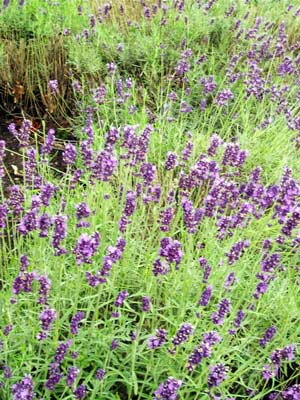Create a detailed narrative for the image.

The image showcases a vibrant field of lavender in full bloom, characterized by its striking purple hues and delicate flowers swaying gently in the breeze. This picturesque scene captures the essence of the gardens at Falkland Palace, a historical site managed by the National Trust for Scotland. The floral display not only adds to the beauty of the surroundings but also reflects the meticulous design and cultivation efforts by Percy Cane, who worked on these gardens during the mid-20th century. This particular view invites onlookers to immerse themselves in the tranquil atmosphere of nature, reminiscent of the idyllic setting where Mary, Queen of Scots might have once found solace. The fragrant lavender plays a vital role in creating a serene environment, appreciated by visitors for both its visual beauty and calming scent.